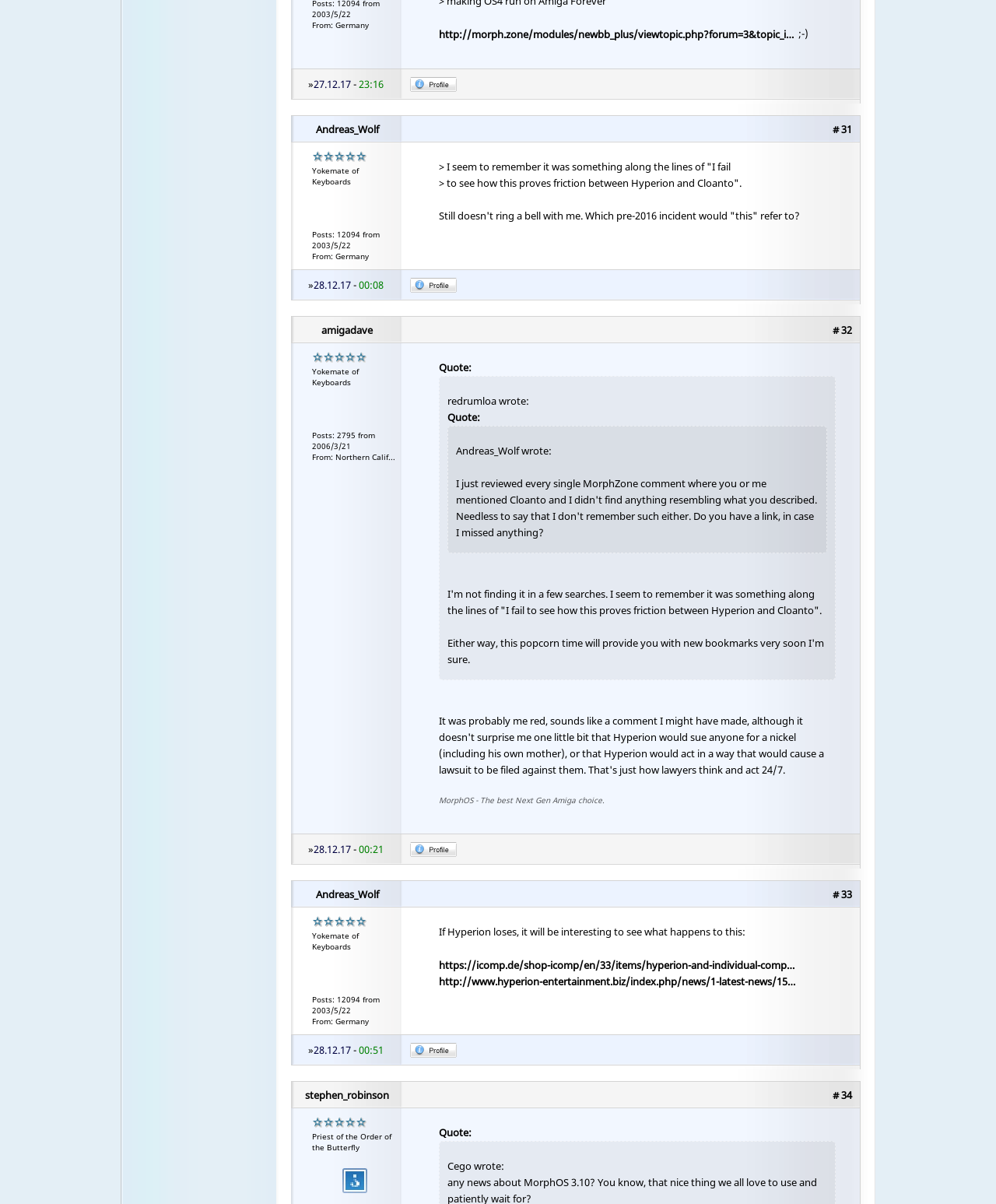Please find the bounding box coordinates for the clickable element needed to perform this instruction: "View profile of Andreas_Wolf".

[0.292, 0.096, 0.405, 0.12]